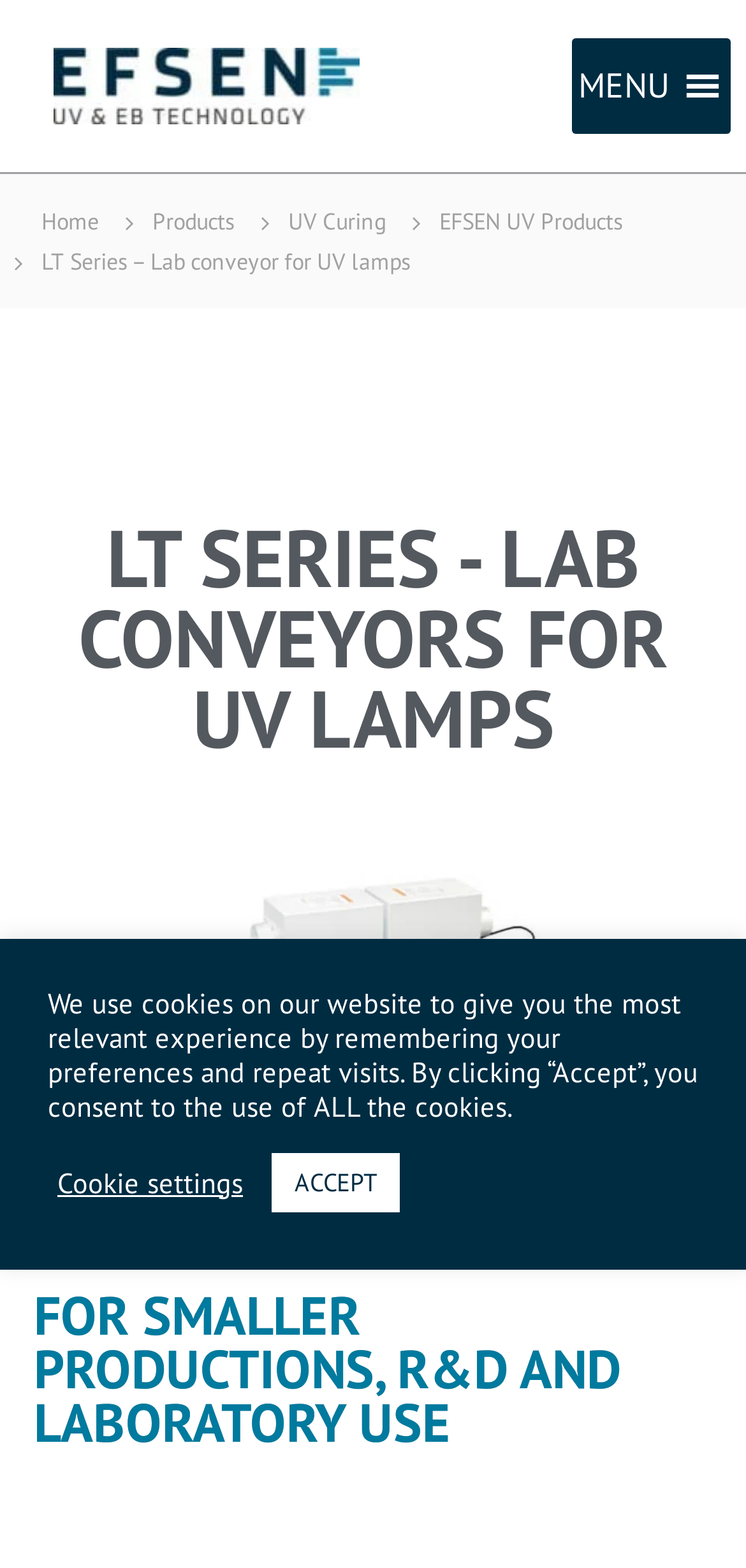Is there a menu button on the webpage?
From the screenshot, provide a brief answer in one word or phrase.

Yes